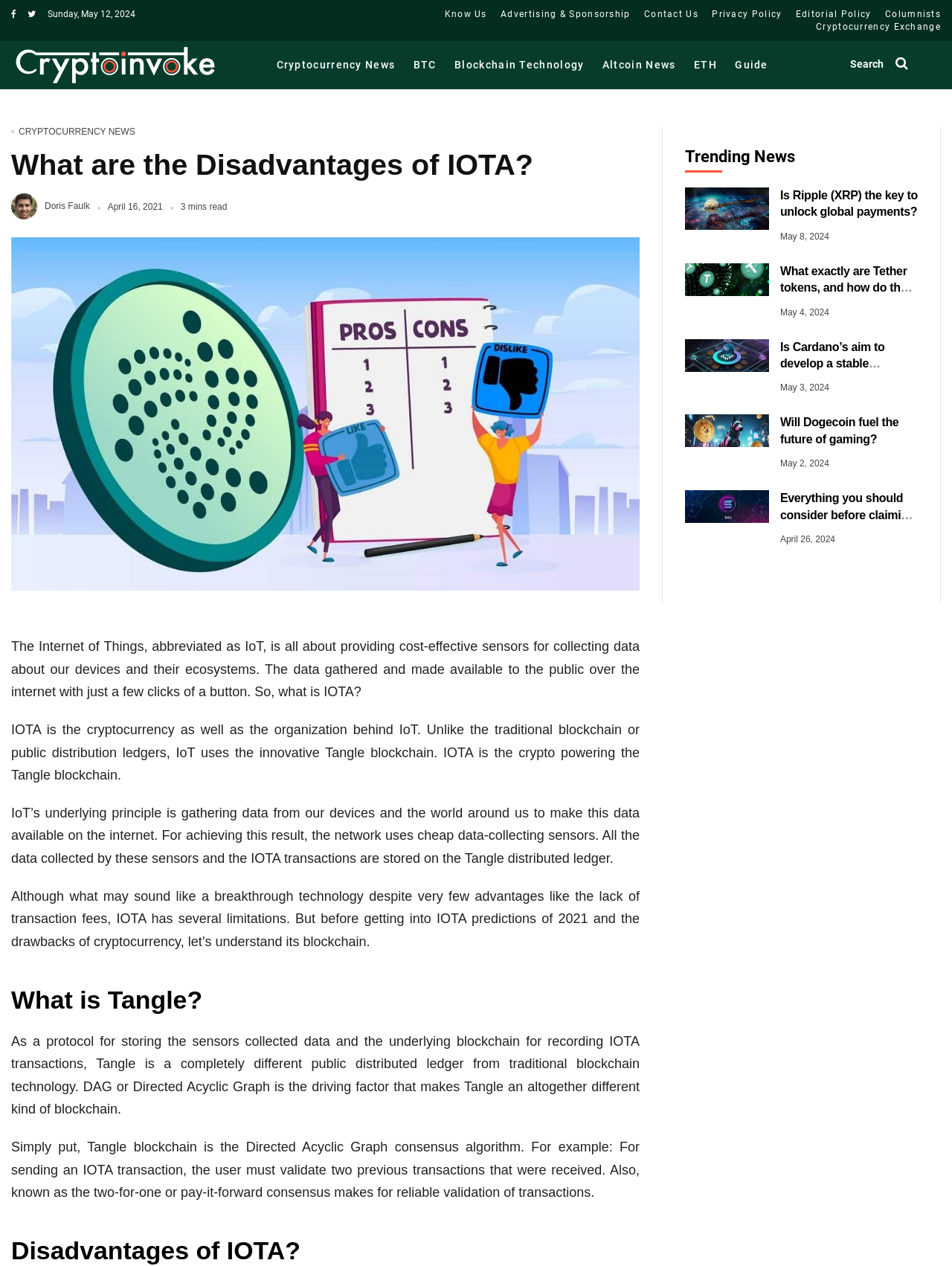Please identify the bounding box coordinates of the element's region that I should click in order to complete the following instruction: "Read the article about Nicolae Bogdan Buzaianu". The bounding box coordinates consist of four float numbers between 0 and 1, i.e., [left, top, right, bottom].

None